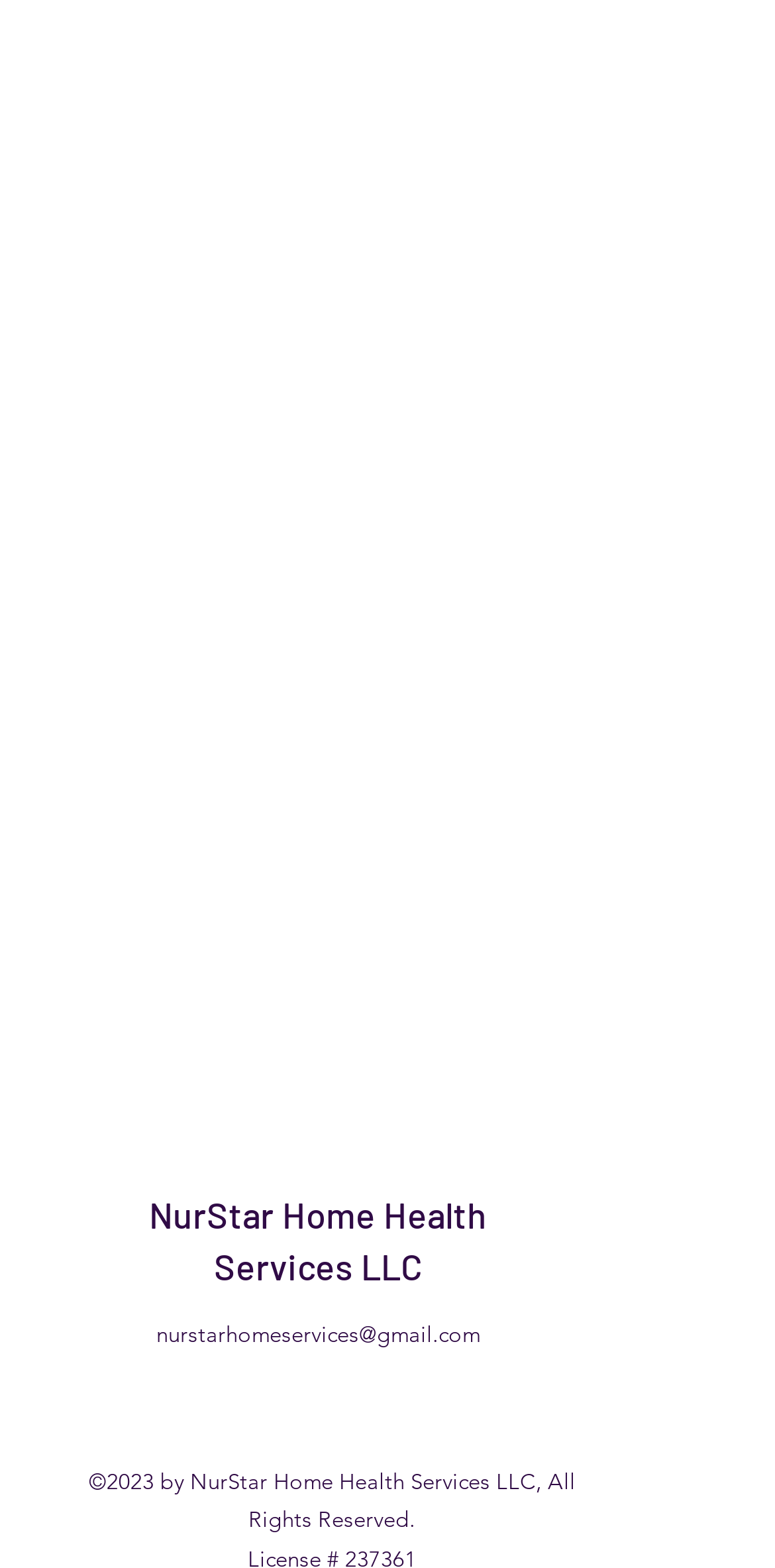Please reply with a single word or brief phrase to the question: 
What is the name of the company?

NurStar Home Health Services LLC